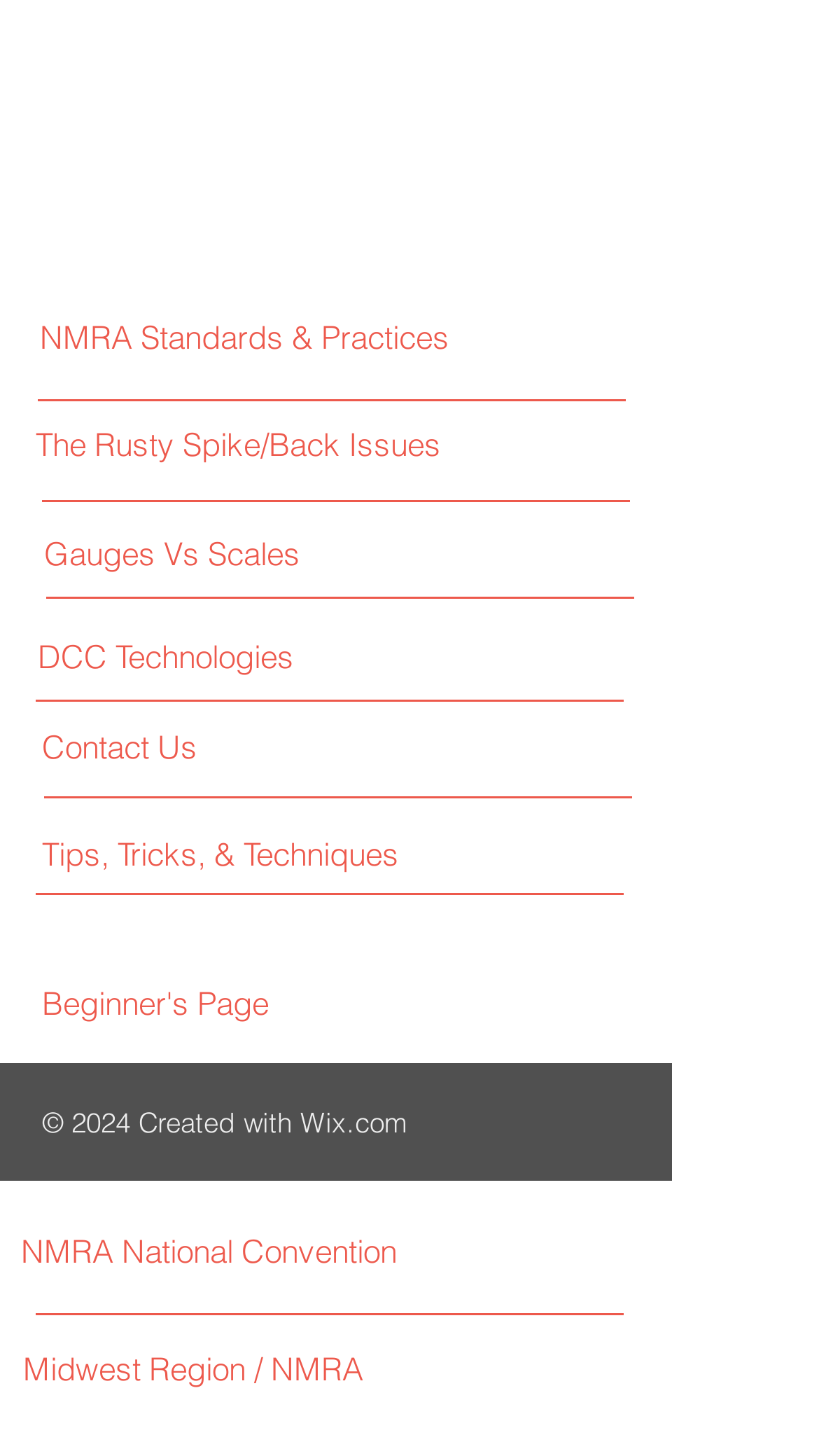Answer this question in one word or a short phrase: What is the last link on the webpage?

Midwest Region / NMRA